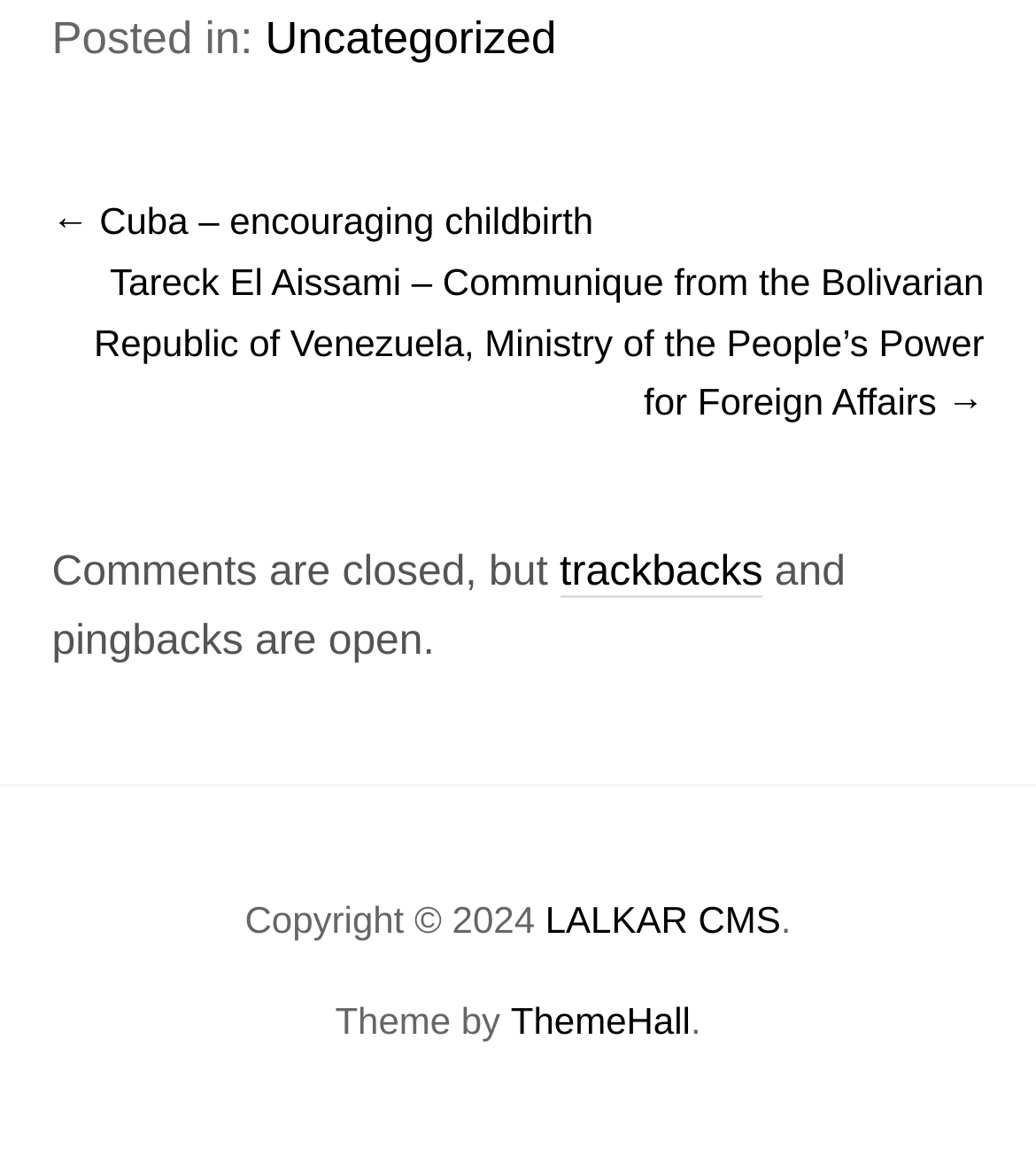Provide the bounding box coordinates of the HTML element this sentence describes: "LALKAR CMS". The bounding box coordinates consist of four float numbers between 0 and 1, i.e., [left, top, right, bottom].

[0.526, 0.771, 0.754, 0.823]